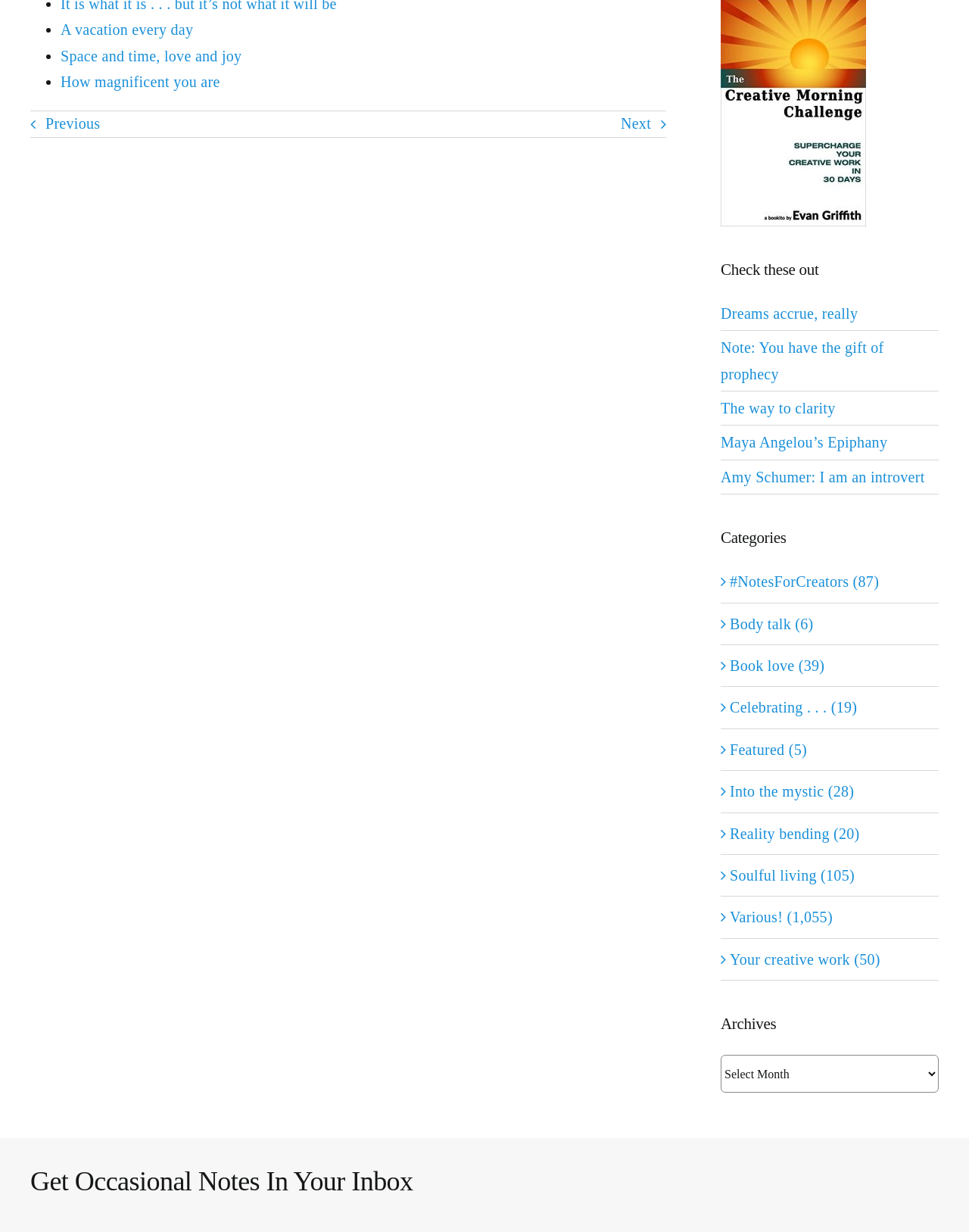Bounding box coordinates are specified in the format (top-left x, top-left y, bottom-right x, bottom-right y). All values are floating point numbers bounded between 0 and 1. Please provide the bounding box coordinate of the region this sentence describes: The way to clarity

[0.744, 0.325, 0.862, 0.338]